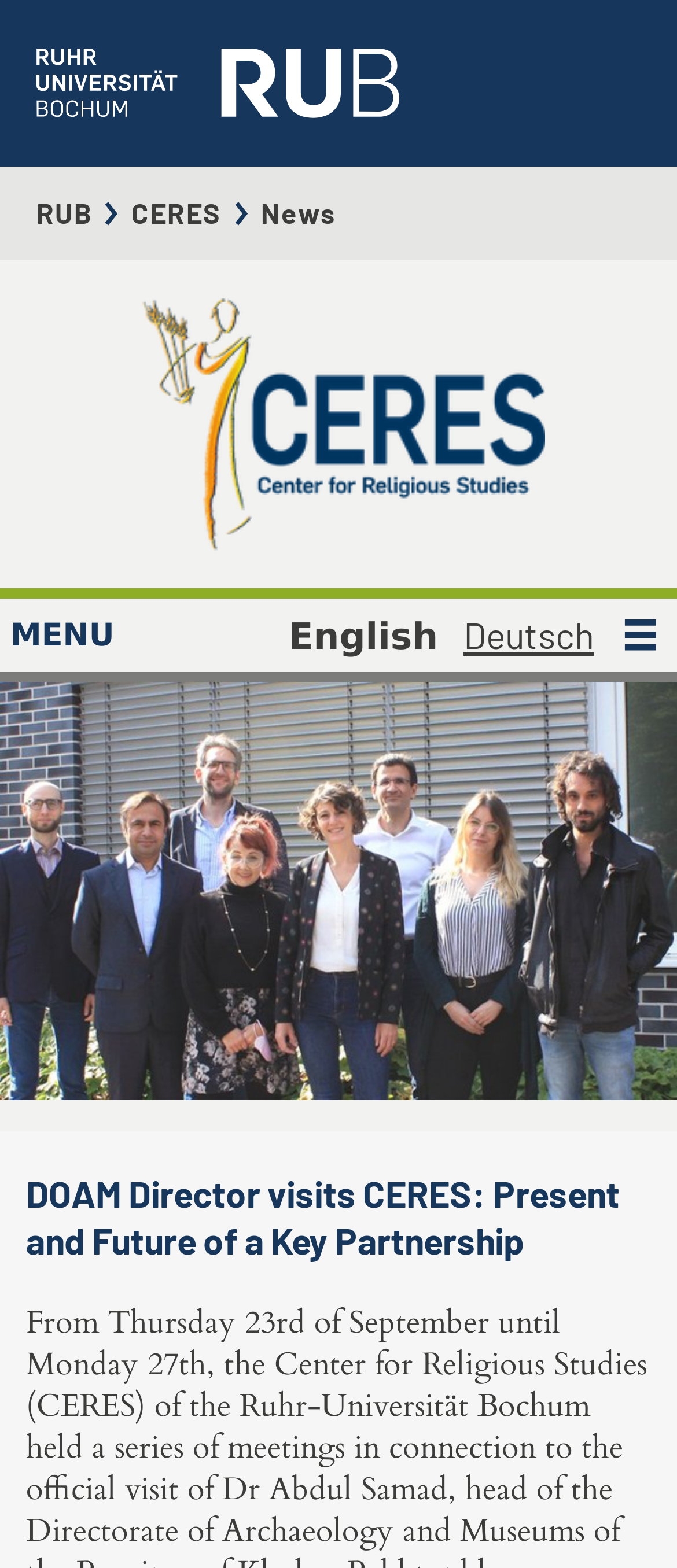Give a concise answer using one word or a phrase to the following question:
What is the topic of the news article?

DOAM Director visits CERES